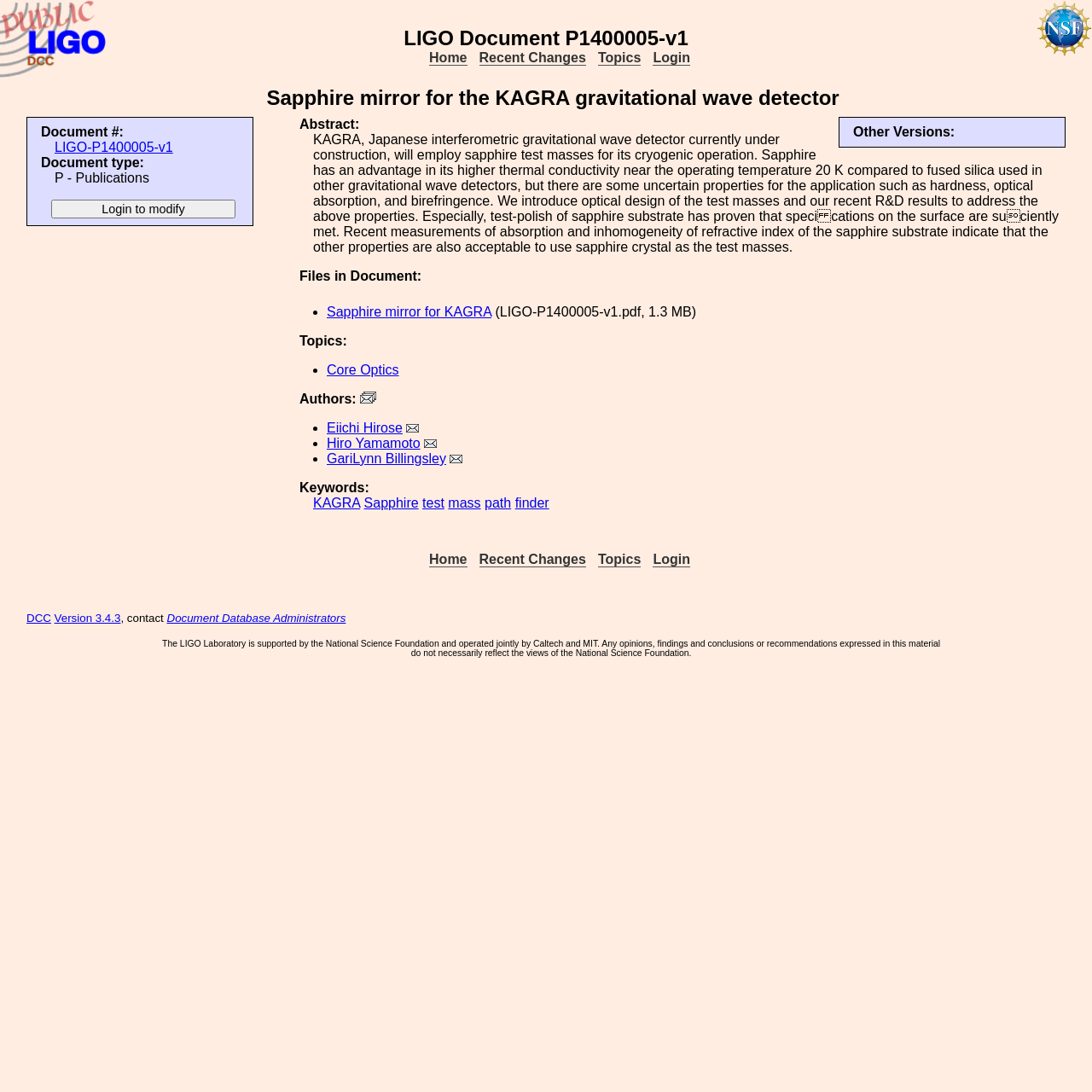Generate an in-depth caption that captures all aspects of the webpage.

The webpage is about a LIGO document titled "Sapphire mirror for the KAGRA gravitational wave detector" (P1400005-v1). At the top, there is a heading with the document title, followed by a navigation bar with links to "Home", "Recent Changes", "Topics", and "Login". 

Below the navigation bar, there is a description list with details about the document, including the document number, type, and abstract. The abstract discusses the use of sapphire test masses in the KAGRA gravitational wave detector and the research and development results related to their properties.

On the right side of the page, there is a section titled "Other Versions:" with no content. 

Further down, there are several description lists with information about the document, including files, topics, authors, and keywords. The files section lists one file, "Sapphire mirror for KAGRA" (LIGO-P1400005-v1.pdf), with a size of 1.3 MB. The topics section lists one topic, "Core Optics". The authors section lists three authors, Eiichi Hirose, Hiro Yamamoto, and GariLynn Billingsley, with links to send emails to each of them. The keywords section lists five keywords: KAGRA, Sapphire, test, mass, and path.

At the bottom of the page, there is a footer with links to "Home", "Recent Changes", "Topics", and "Login", as well as a link to "DCC" and information about the LIGO Laboratory, including its support by the National Science Foundation and operation by Caltech and MIT.